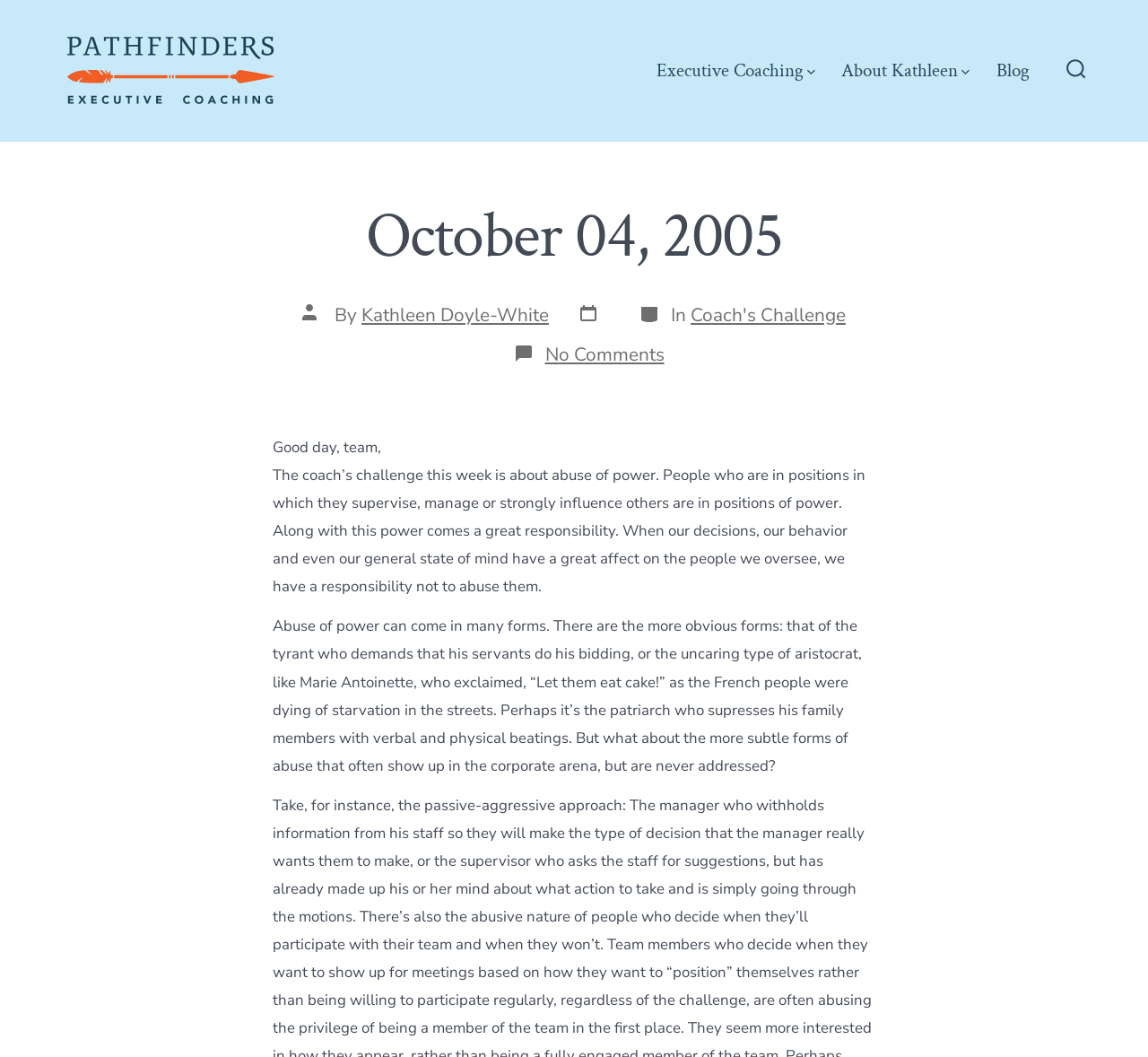Observe the image and answer the following question in detail: What is the topic of the coach's challenge?

The topic of the coach's challenge can be found by reading the text, which mentions 'The coach’s challenge this week is about abuse of power'.